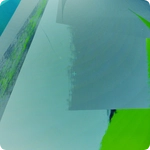Explain all the elements you observe in the image.

This image, titled "Fleischmann & Strauss," features an abstract composition that blends blue, green, and hints of other colors. The visual seems to suggest a sense of depth and movement, possibly indicative of artistic exploration or digital manipulation. It evokes an atmosphere of modernity and innovation, potentially reflecting the themes associated with the work of the artists, Wolfgang Strauss and Monika Fleischmann. The image serves as a visual representation within the context of their collaborative efforts, capturing the essence of contemporary digital art.